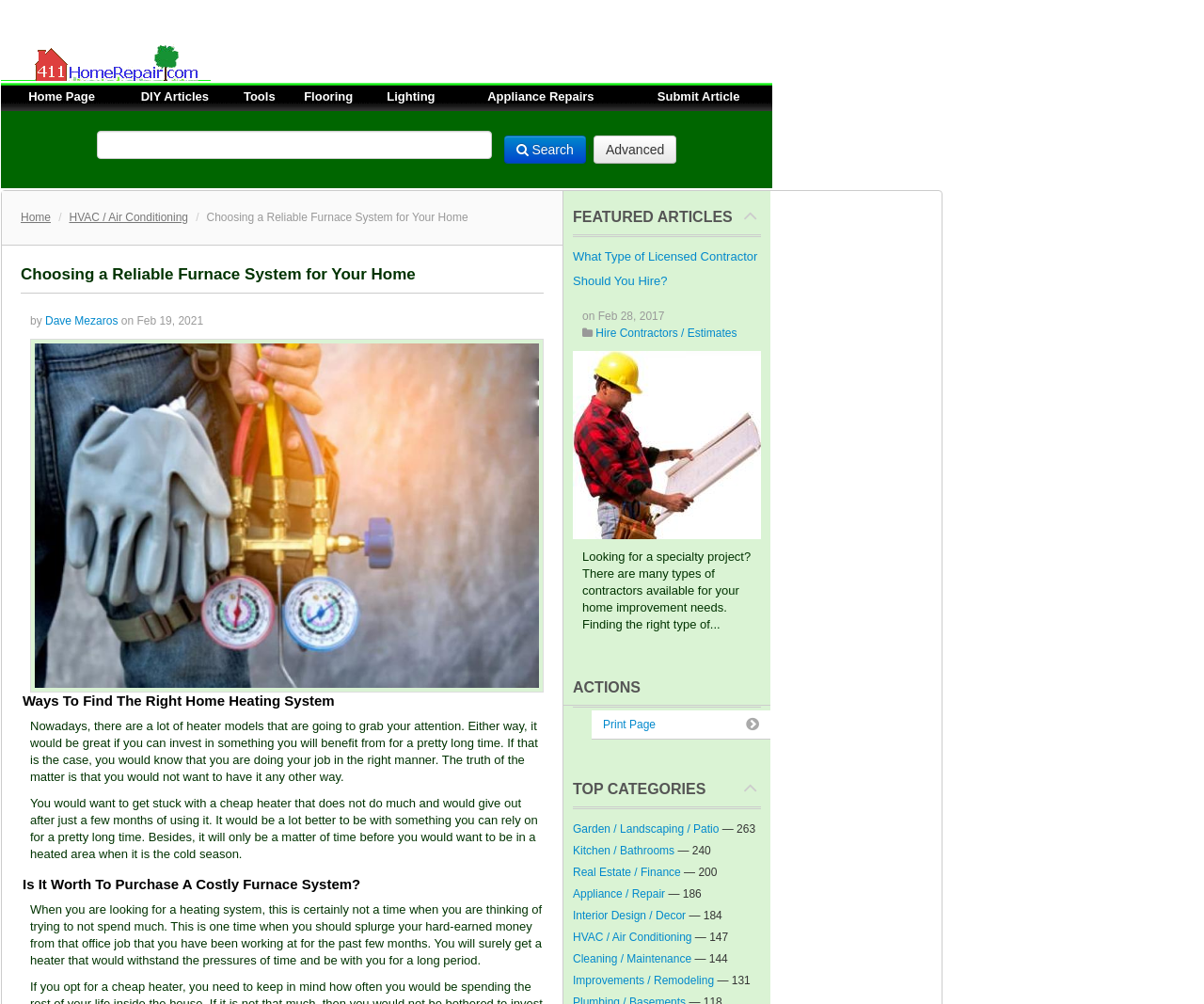Identify the bounding box coordinates of the clickable region required to complete the instruction: "Submit an article". The coordinates should be given as four float numbers within the range of 0 and 1, i.e., [left, top, right, bottom].

[0.546, 0.089, 0.614, 0.103]